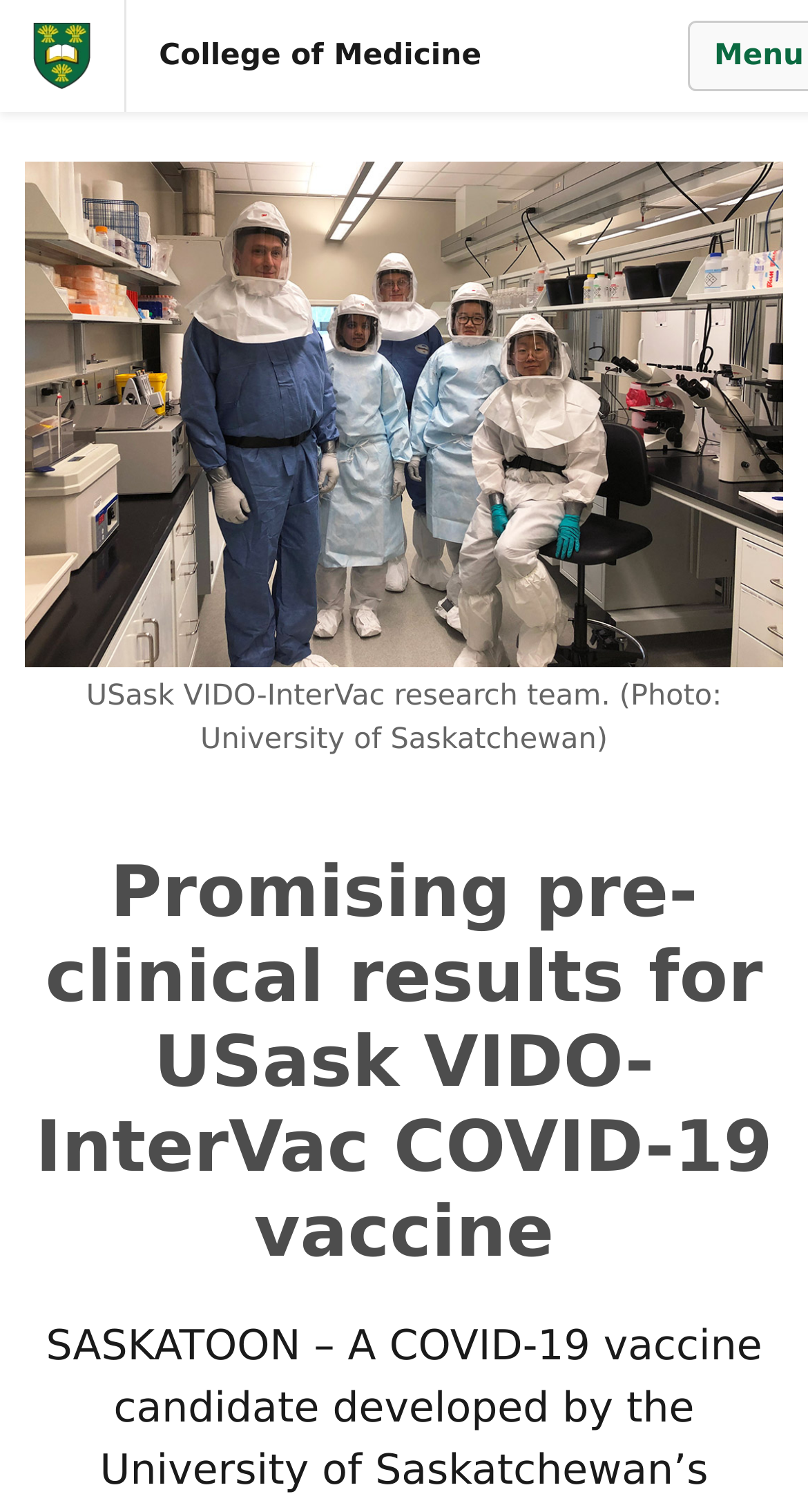From the given element description: "Skip to main content", find the bounding box for the UI element. Provide the coordinates as four float numbers between 0 and 1, in the order [left, top, right, bottom].

[0.008, 0.042, 0.569, 0.099]